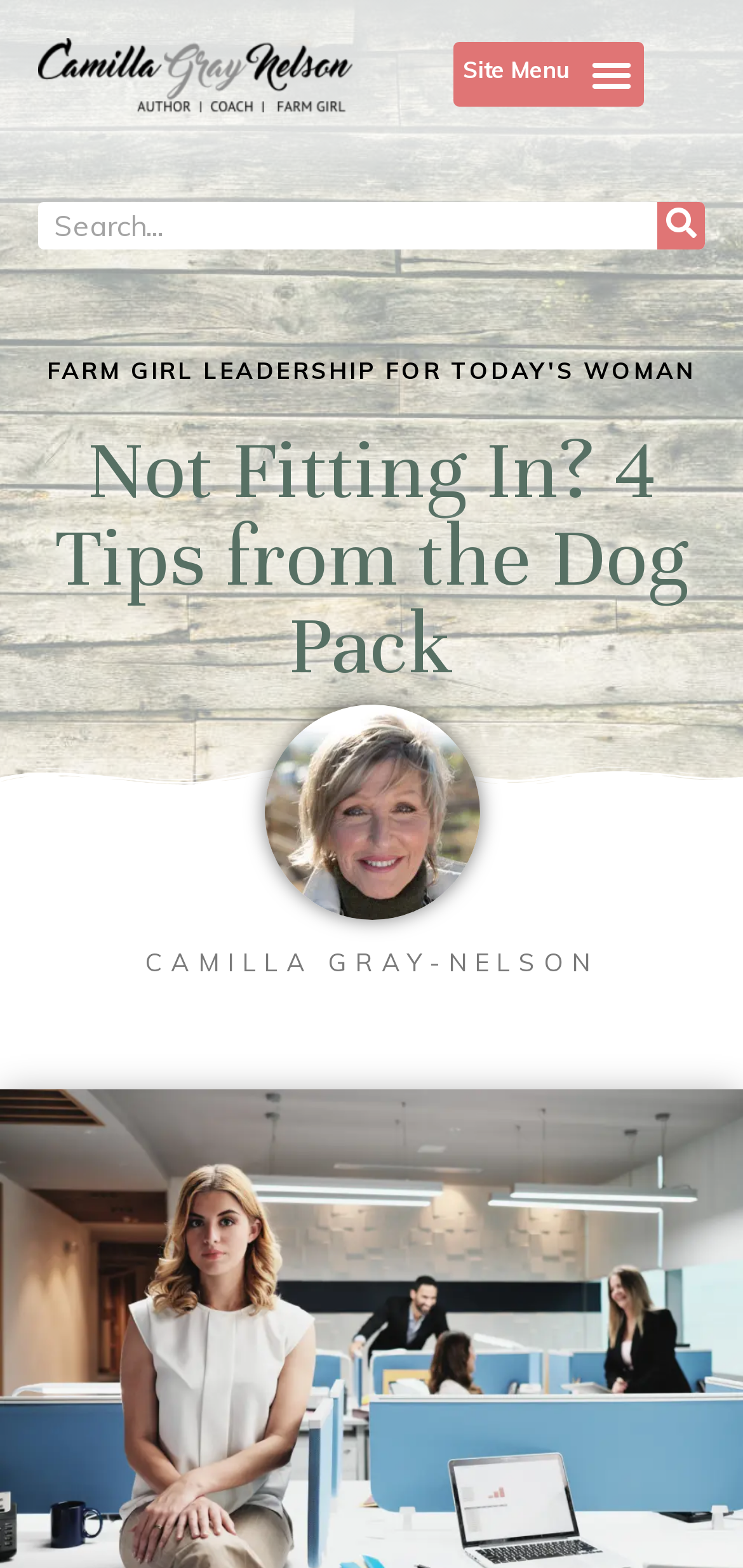Using the given element description, provide the bounding box coordinates (top-left x, top-left y, bottom-right x, bottom-right y) for the corresponding UI element in the screenshot: Search

[0.885, 0.128, 0.949, 0.159]